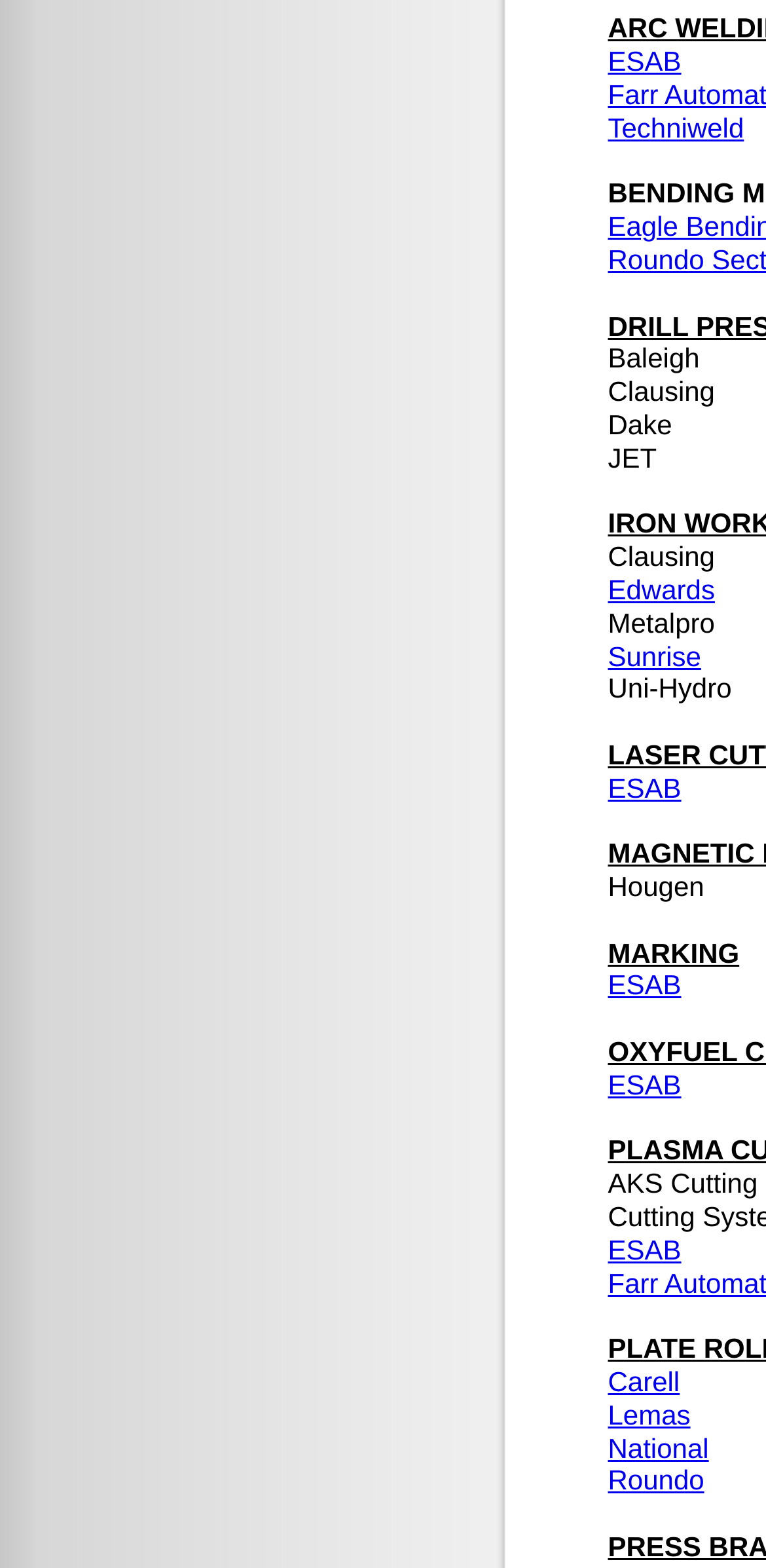Is there a brand named 'MARKING'?
Using the visual information, respond with a single word or phrase.

Yes